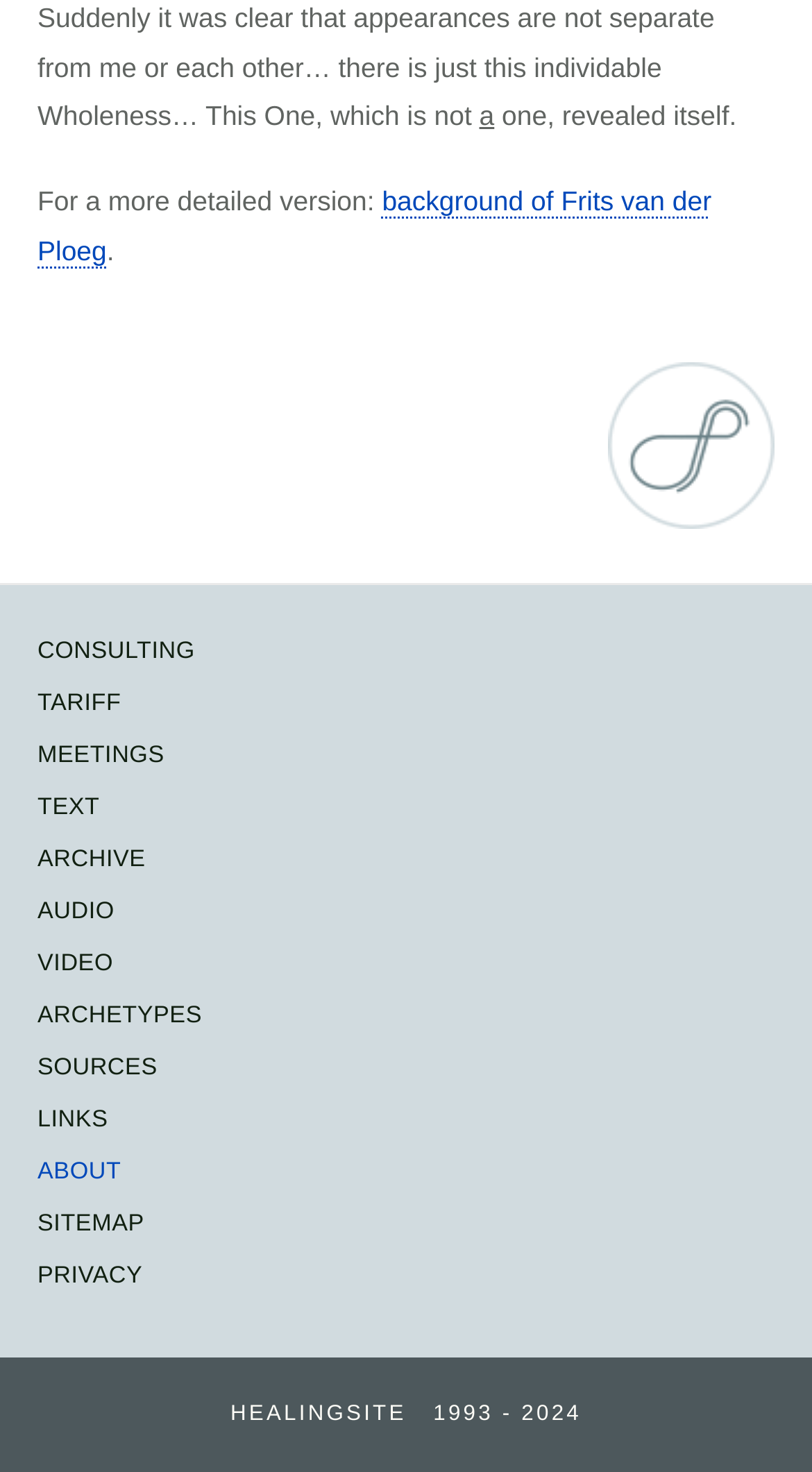How many links are there in the webpage?
Based on the screenshot, answer the question with a single word or phrase.

14